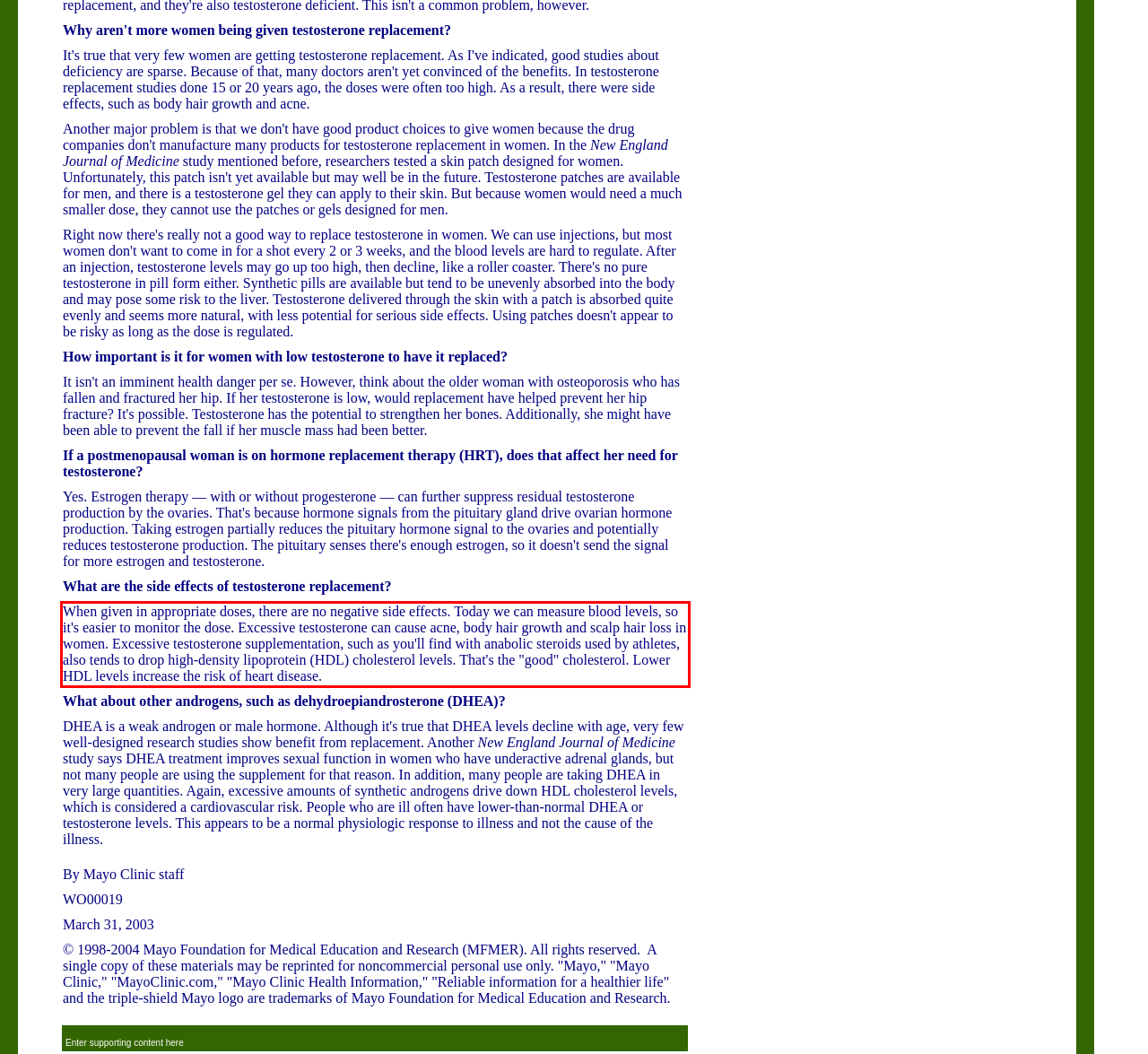With the provided screenshot of a webpage, locate the red bounding box and perform OCR to extract the text content inside it.

When given in appropriate doses, there are no negative side effects. Today we can measure blood levels, so it's easier to monitor the dose. Excessive testosterone can cause acne, body hair growth and scalp hair loss in women. Excessive testosterone supplementation, such as you'll find with anabolic steroids used by athletes, also tends to drop high-density lipoprotein (HDL) cholesterol levels. That's the "good" cholesterol. Lower HDL levels increase the risk of heart disease.